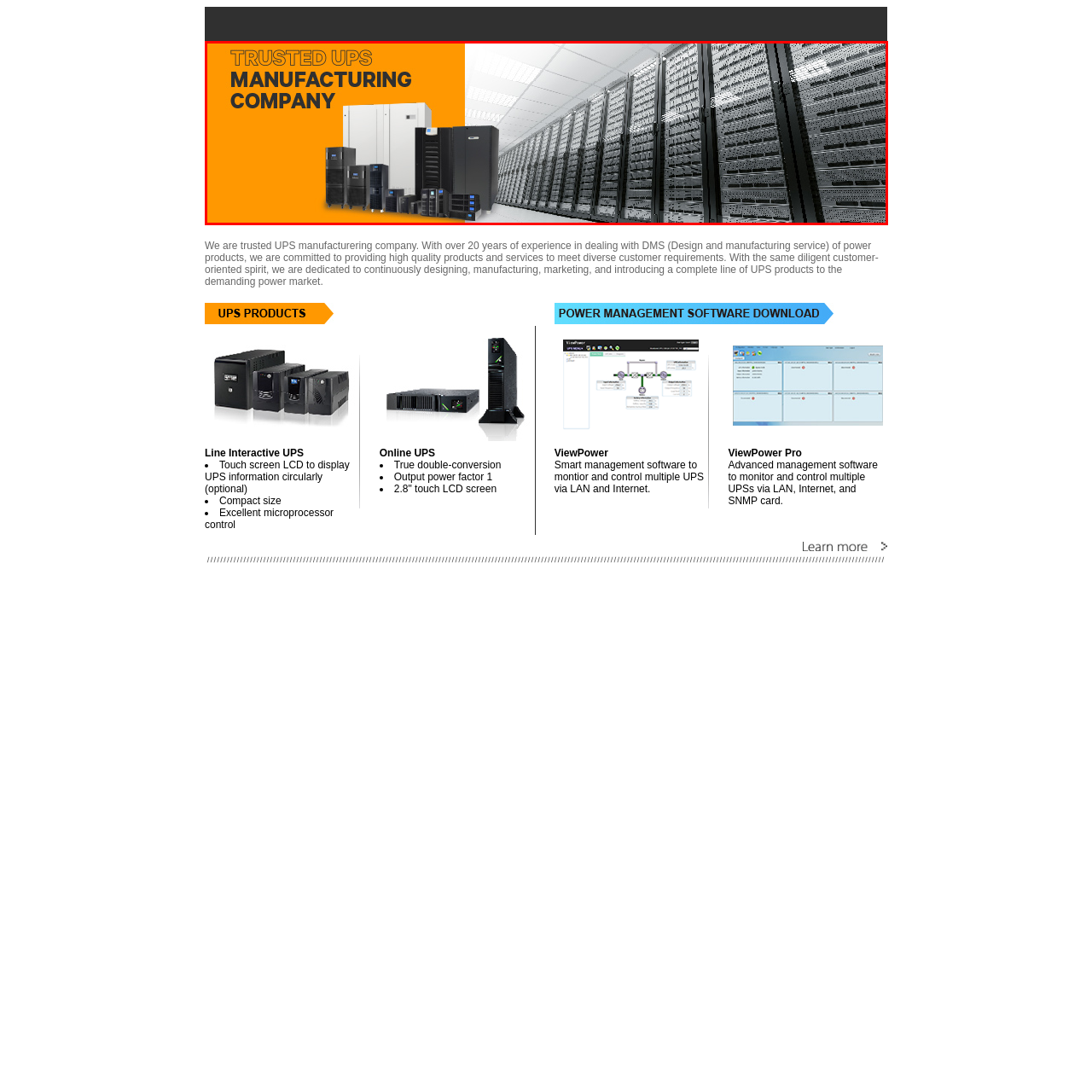View the image within the red box and answer the following question with a concise word or phrase:
What is displayed in the foreground?

UPS models